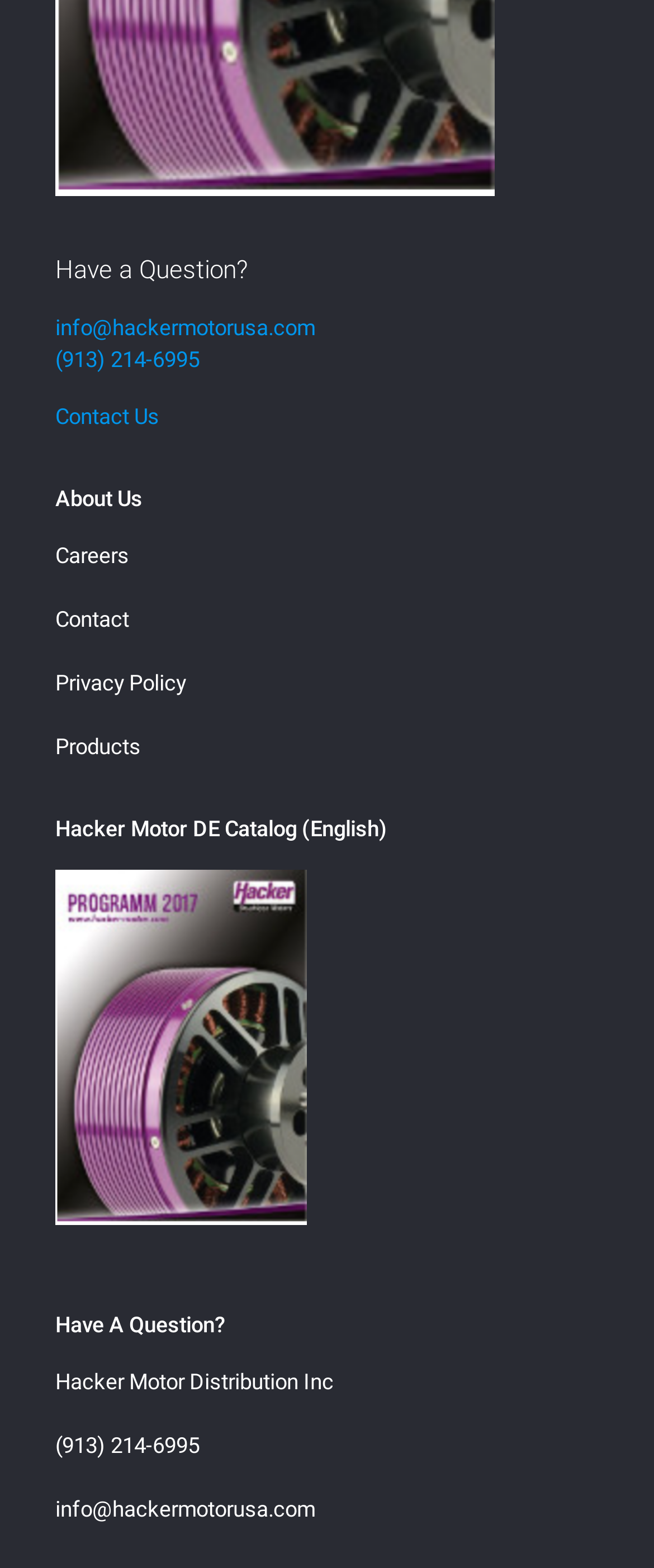Find the bounding box coordinates of the clickable element required to execute the following instruction: "Contact Hacker Motor Distribution Inc". Provide the coordinates as four float numbers between 0 and 1, i.e., [left, top, right, bottom].

[0.085, 0.201, 0.482, 0.217]